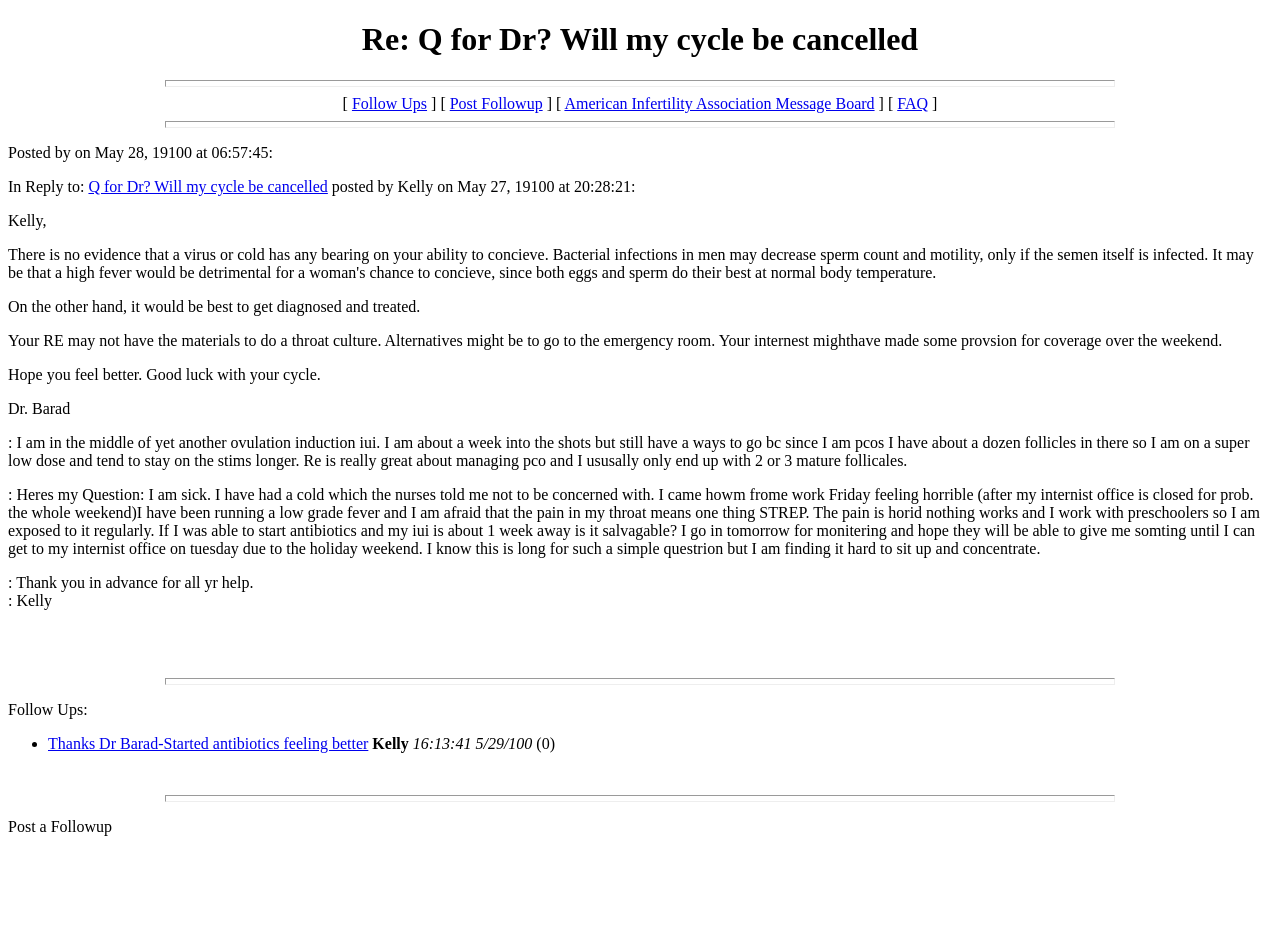Answer the question below using just one word or a short phrase: 
Who is the author of the original post?

Kelly